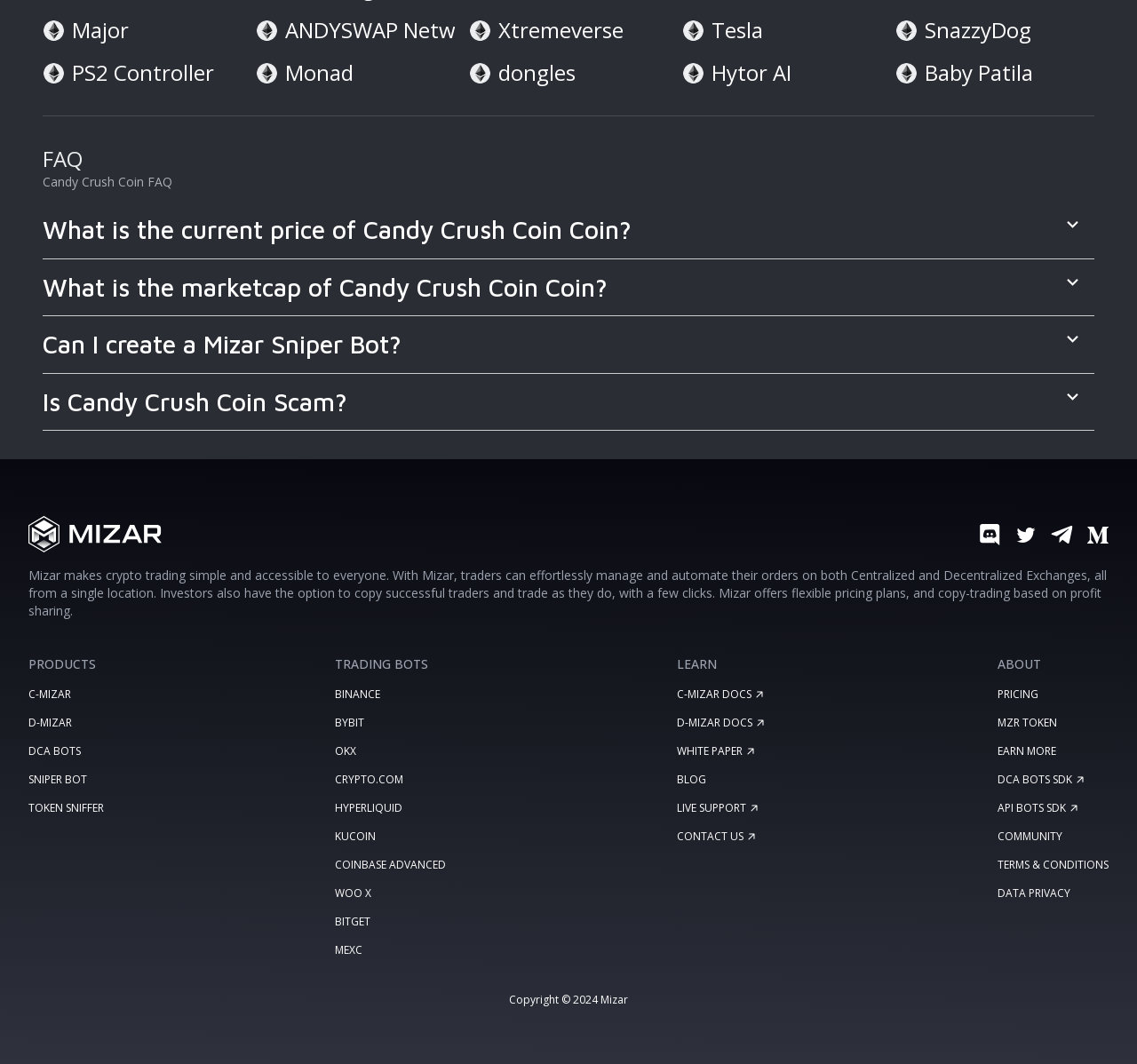Please determine the bounding box coordinates for the UI element described as: "Is Candy Crush Coin Scam?".

[0.038, 0.355, 0.962, 0.4]